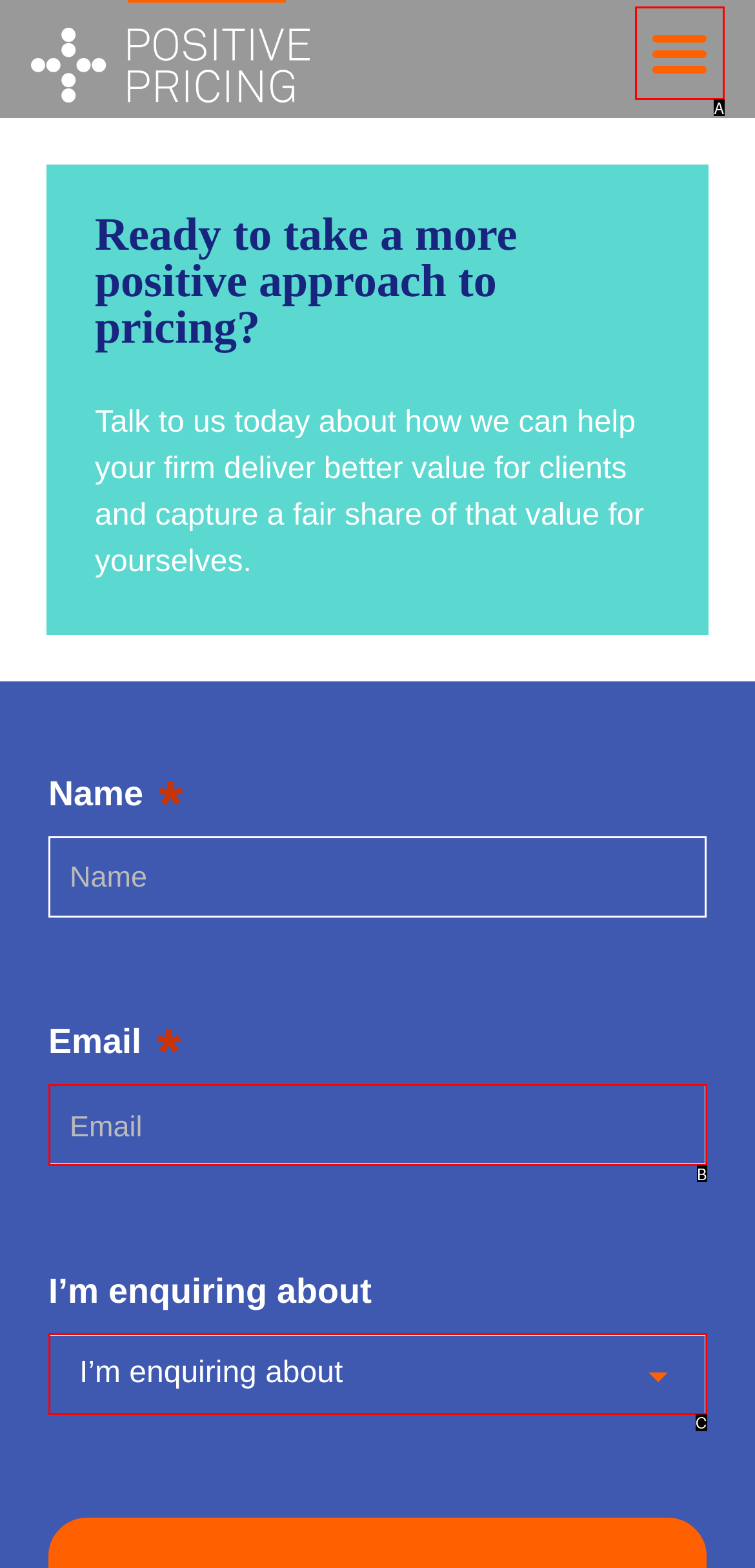Pick the option that best fits the description: Menu. Reply with the letter of the matching option directly.

A